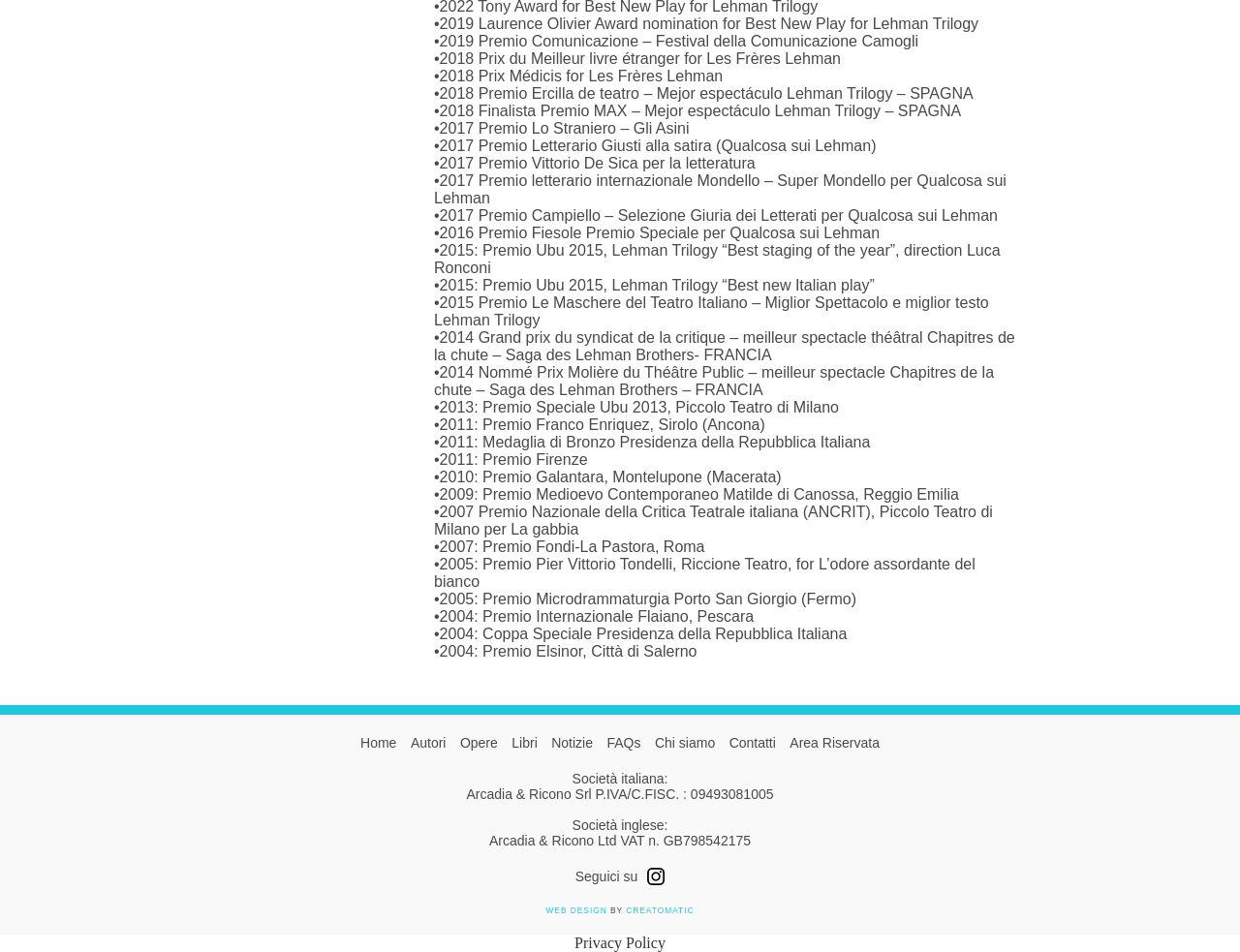What is the name of the company that designed the webpage?
Carefully analyze the image and provide a detailed answer to the question.

The answer can be found by looking at the static text element [95] link 'CREATOMATIC' [0.505, 0.951, 0.56, 0.961] and the surrounding text 'WEB DESIGN BY'.